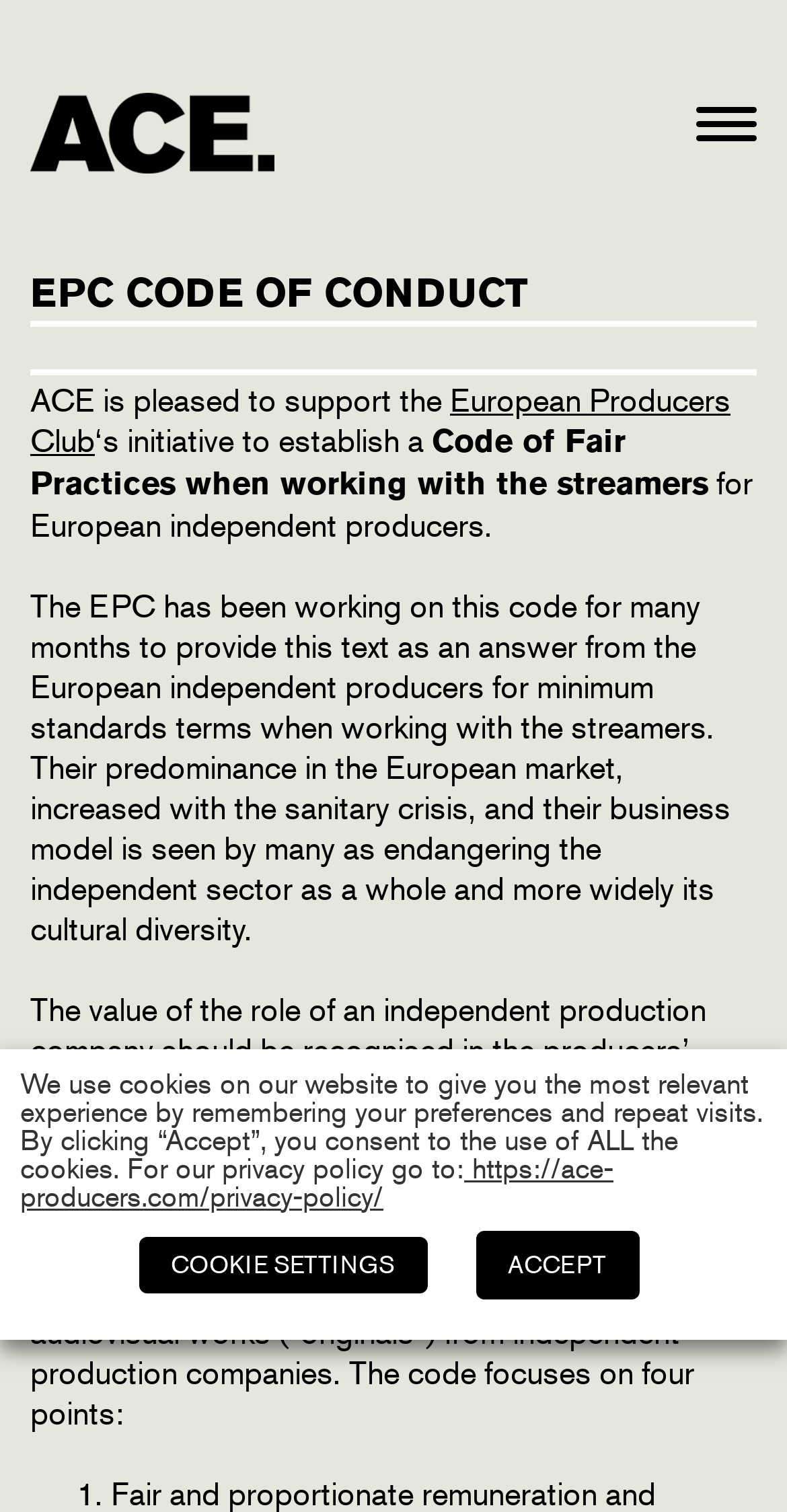What organization is supporting the EPC initiative?
Analyze the screenshot and provide a detailed answer to the question.

Based on the webpage content, it is mentioned that 'ACE is pleased to support the European Producers Club's initiative to establish a Code of Fair Practices when working with the streamers.' Therefore, the organization supporting the EPC initiative is ACE.